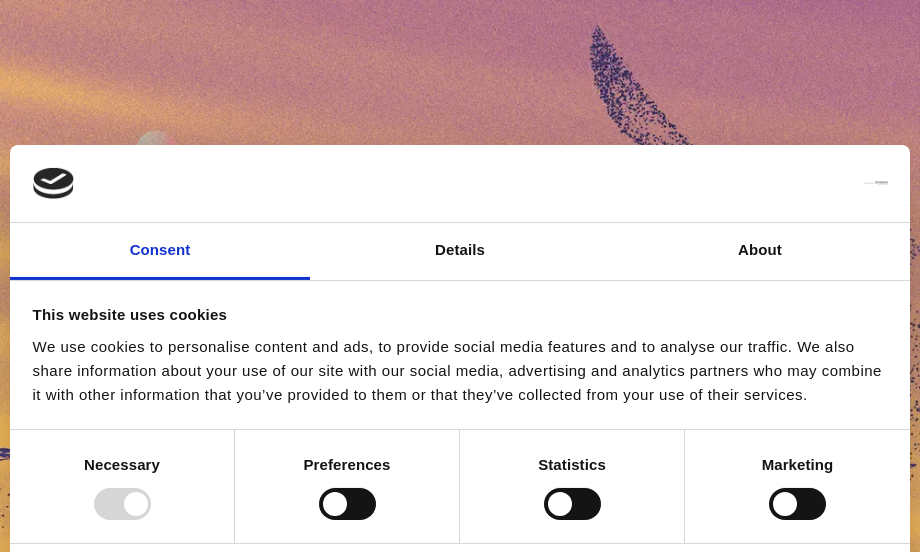Describe all the elements visible in the image meticulously.

The image features an artistic illustration of a swarm of small drones, which collectively form the shape of a bird, visually representing the concept of swarm robotics. This design is featured in a webpage context dedicated to engineering swarm robotics, specifically within an article dated December 2023. Below the illustration, there is a descriptive caption stating "Illustration for Ingenia by Benjamin Leon," acknowledging the creator of the artwork. The overall aesthetic background is composed of soft, gradient colors that enhance the visual appeal of the artwork, while the interface includes a consent dialog for cookie usage, featuring options for necessary, preferences, statistics, and marketing settings.